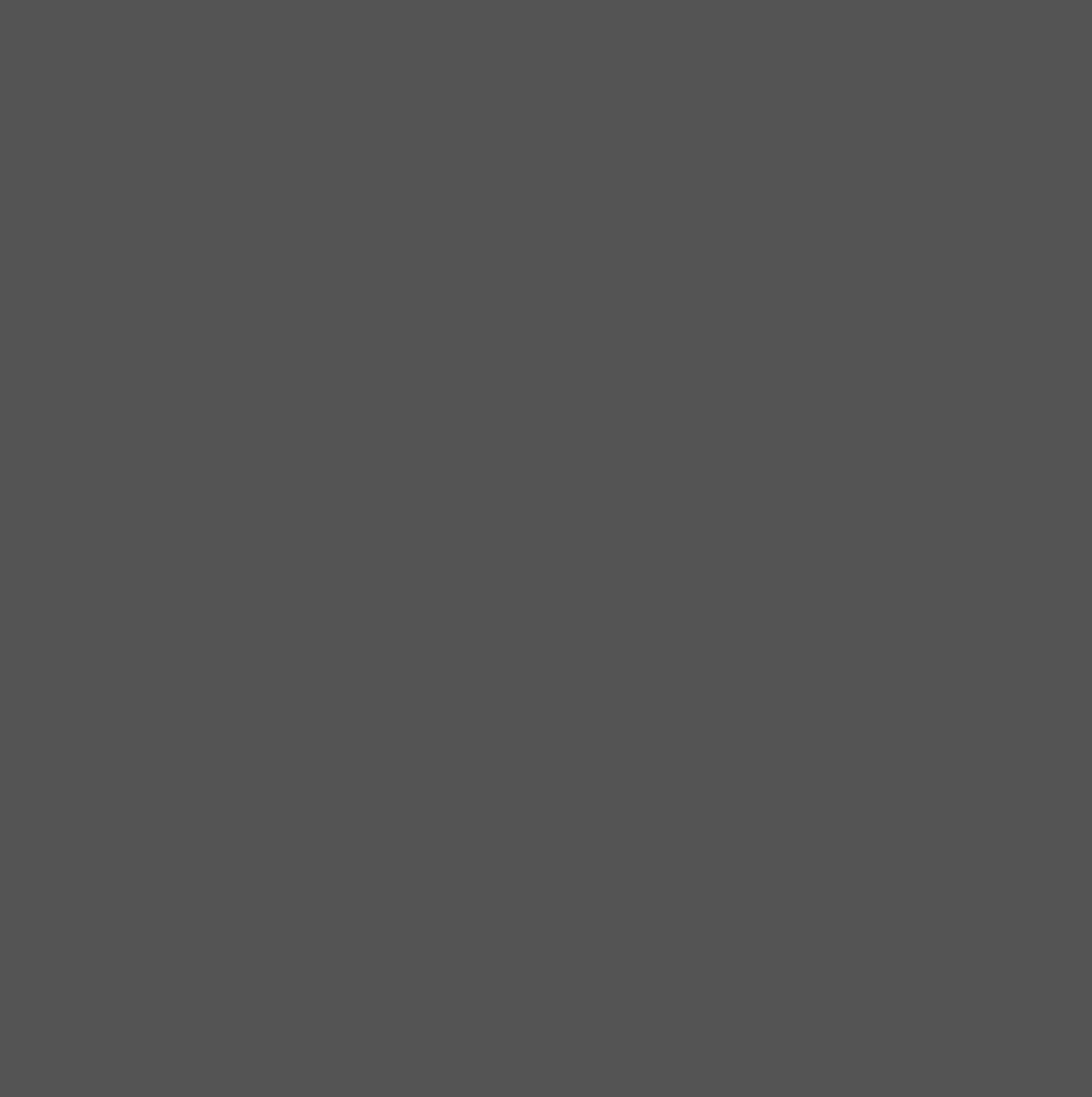Indicate the bounding box coordinates of the element that needs to be clicked to satisfy the following instruction: "Click on the 'Yachts' link". The coordinates should be four float numbers between 0 and 1, i.e., [left, top, right, bottom].

[0.085, 0.718, 0.121, 0.731]